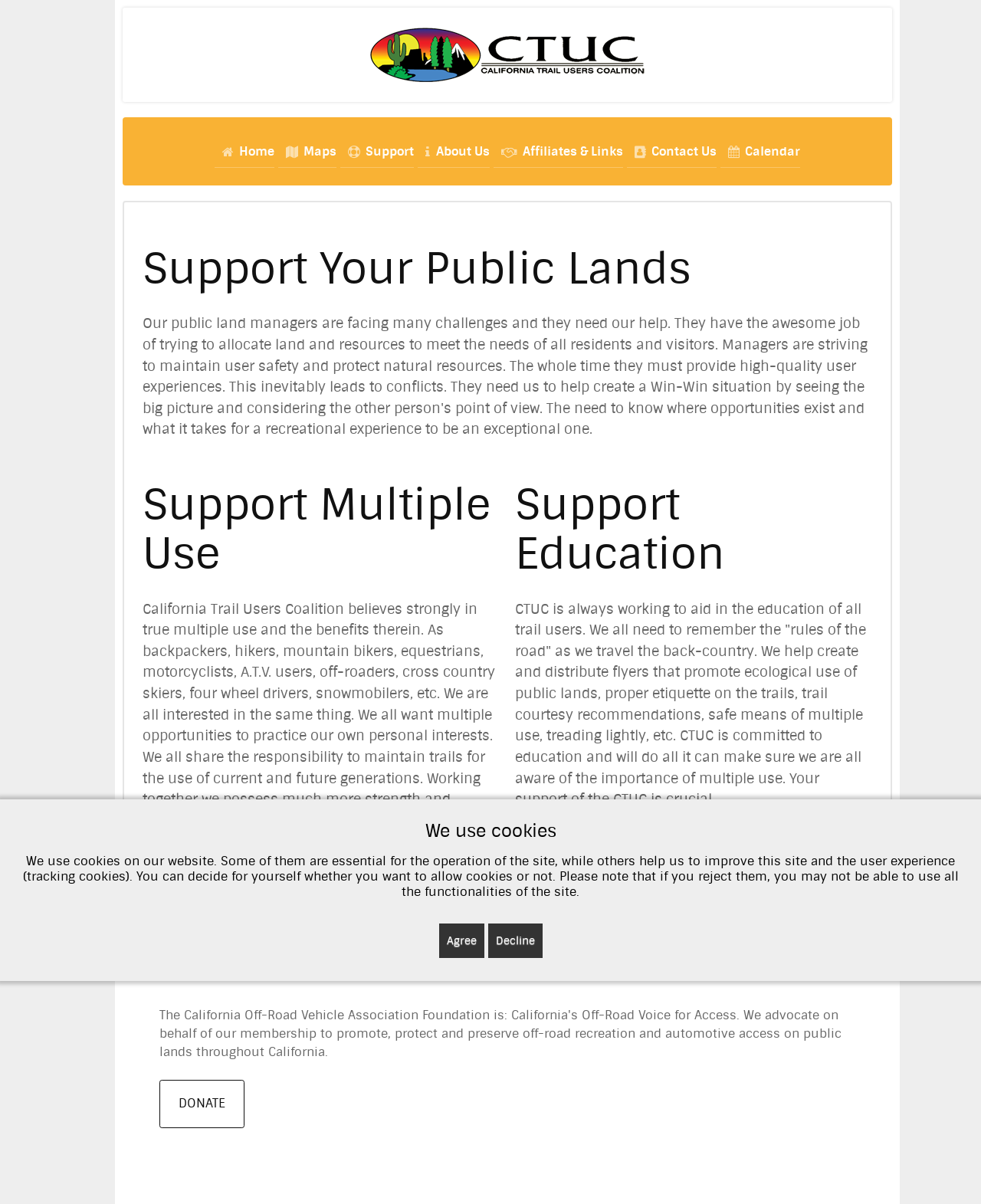Please respond to the question using a single word or phrase:
What is the name of the foundation that can be donated to?

CORVA Foundation